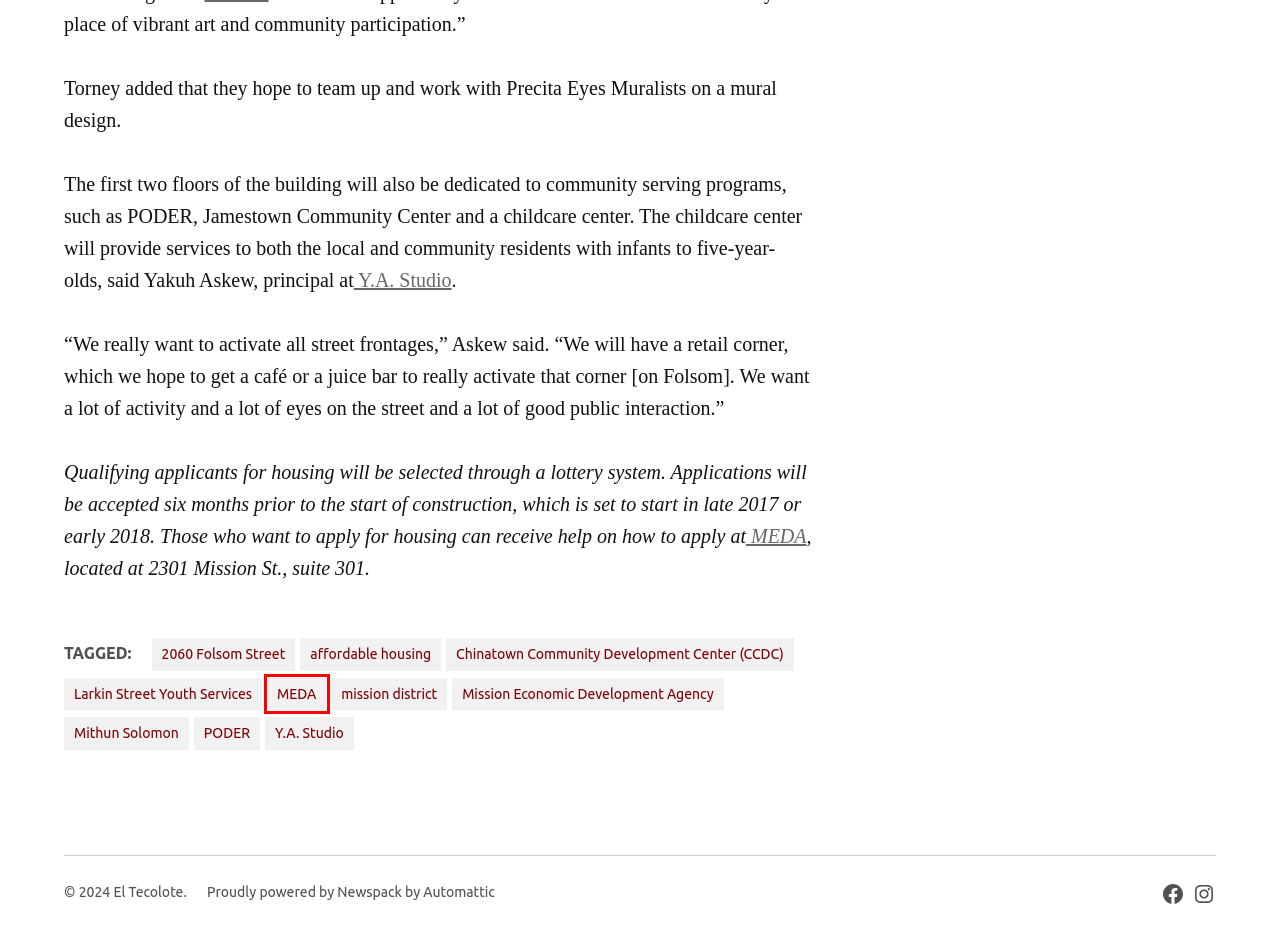You have a screenshot of a webpage with a red rectangle bounding box around an element. Identify the best matching webpage description for the new page that appears after clicking the element in the bounding box. The descriptions are:
A. PODER Archives - El Tecolote
B. Mithun Solomon Archives - El Tecolote
C. mission district Archives - El Tecolote
D. 2060 Folsom Street Archives - El Tecolote
E. affordable housing Archives - El Tecolote
F. YA Studio
G. MEDA Archives - El Tecolote
H. Larkin Street Youth Services Archives - El Tecolote

G